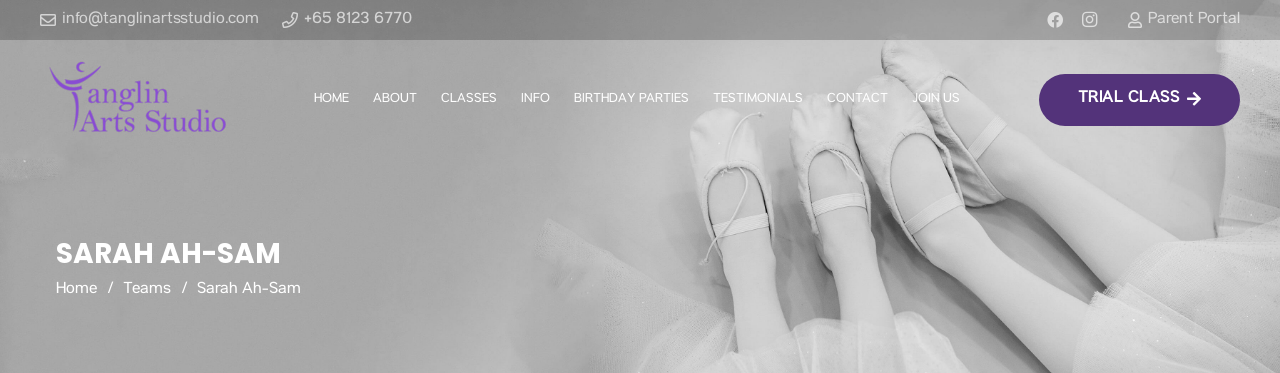Illustrate the image with a detailed caption.

The image features a serene and elegant view of ballet shoes resting on a soft surface, symbolizing grace and artistry in dance. This visual introduces Sarah Ah-Sam, a dedicated educator at Tanglin Arts Studio, who brings a wealth of experience in dance and performing arts. The composition emphasizes the importance of dance as a form of expression and education, aligning perfectly with Sarah's philosophy that dance transcends mere entertainment, providing unique benefits that foster creativity and holistic development in students. The juxtaposition of the ballet shoes with the studio's branding also reflects a nurturing environment aimed at cultivating the next generation of dancers. The background is softly blurred, enhancing the focus on the shoes and evoking a sense of calm and dedication central to the dance practice.